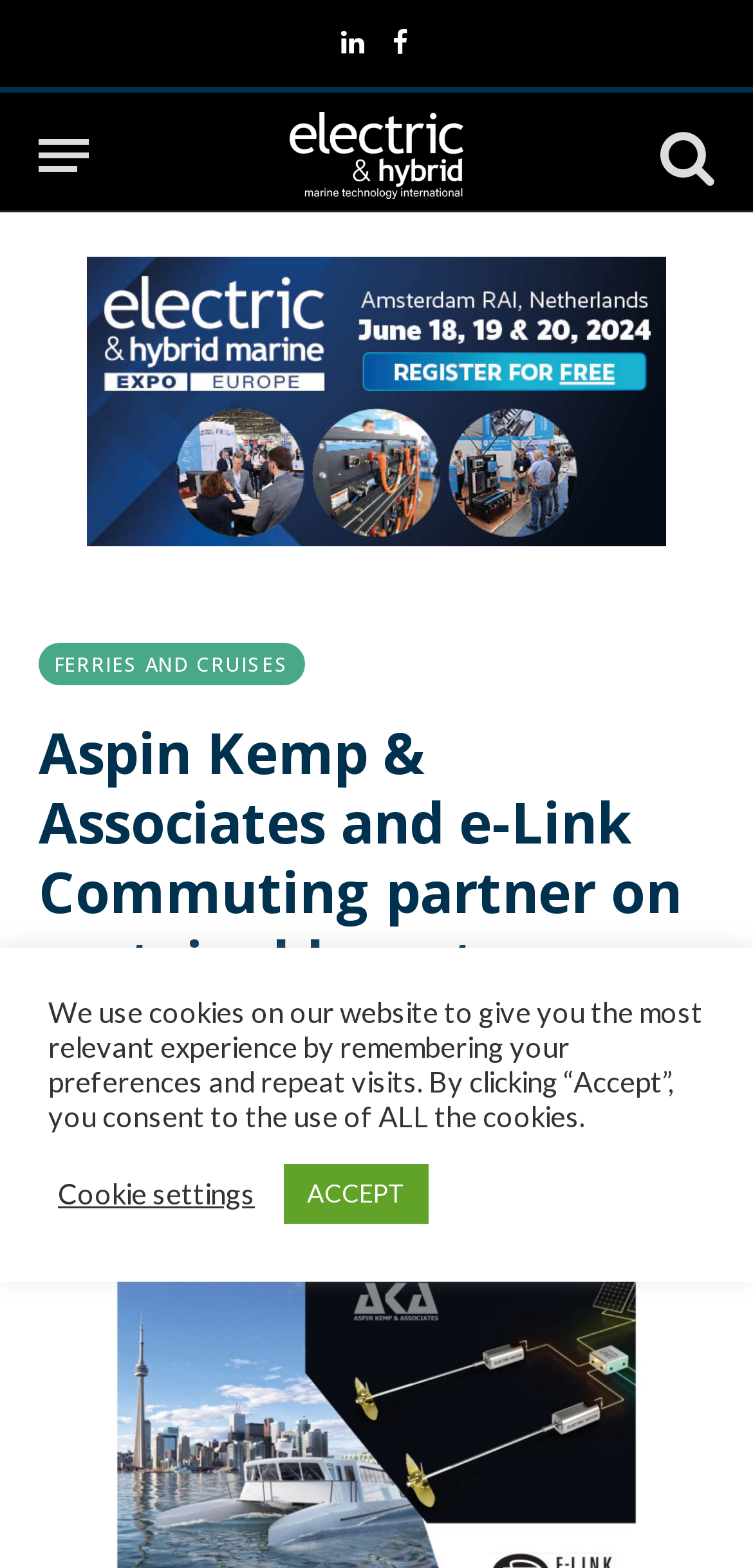Identify the bounding box for the described UI element. Provide the coordinates in (top-left x, top-left y, bottom-right x, bottom-right y) format with values ranging from 0 to 1: title="Electric Hybrid Marine Technology"

[0.269, 0.059, 0.731, 0.139]